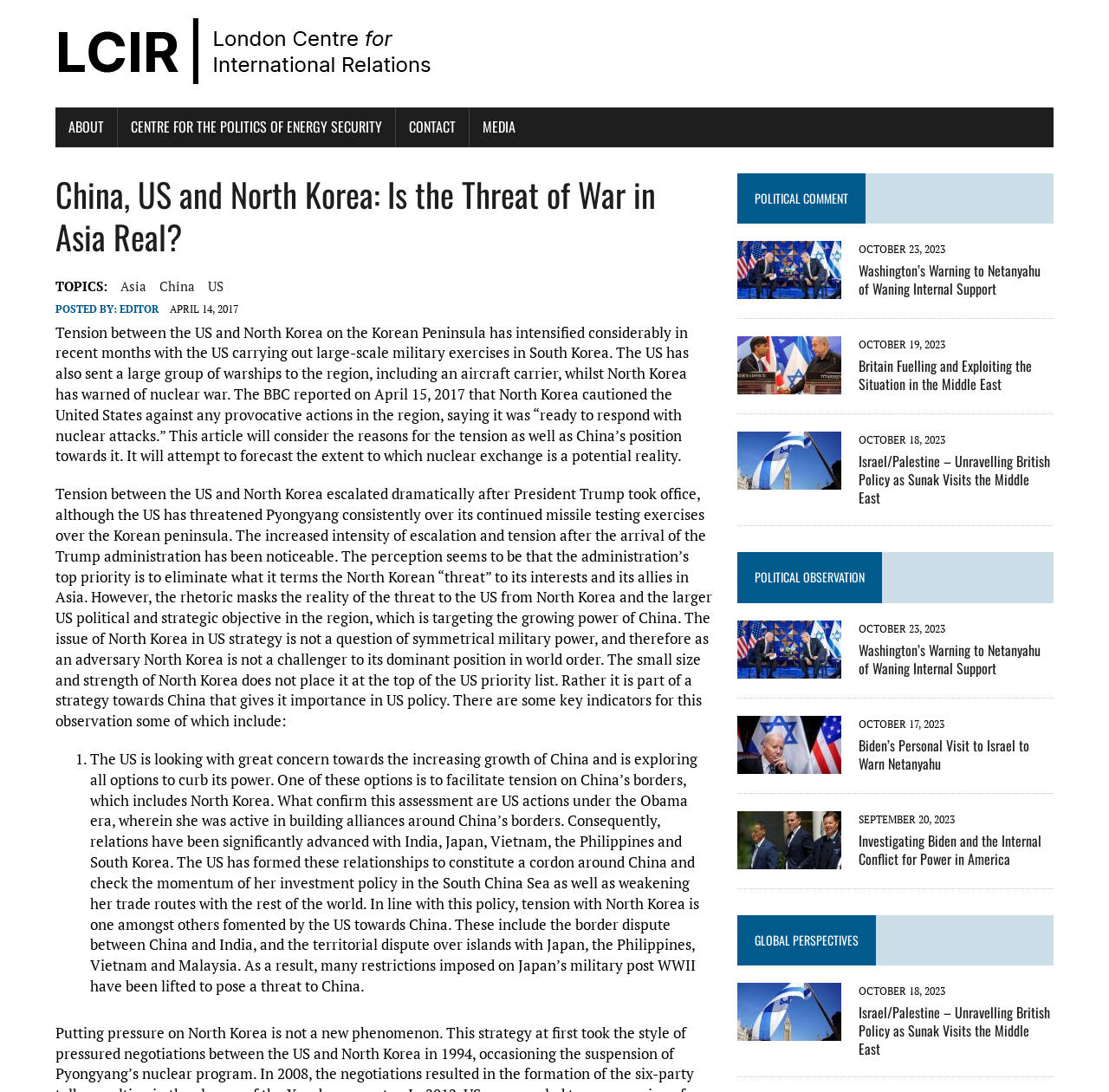Identify the bounding box coordinates for the element you need to click to achieve the following task: "click GLOBAL PERSPECTIVES link". Provide the bounding box coordinates as four float numbers between 0 and 1, in the form [left, top, right, bottom].

[0.681, 0.852, 0.774, 0.869]